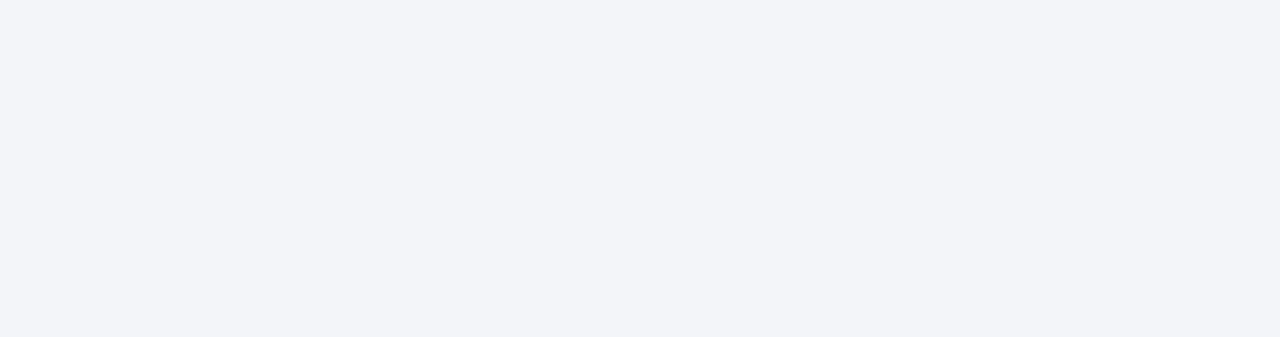What is the direction of the arrow icon?
Please provide an in-depth and detailed response to the question.

The link element with the text ' Back to top' suggests that the arrow icon is pointing upwards, indicating a 'back to top' functionality.